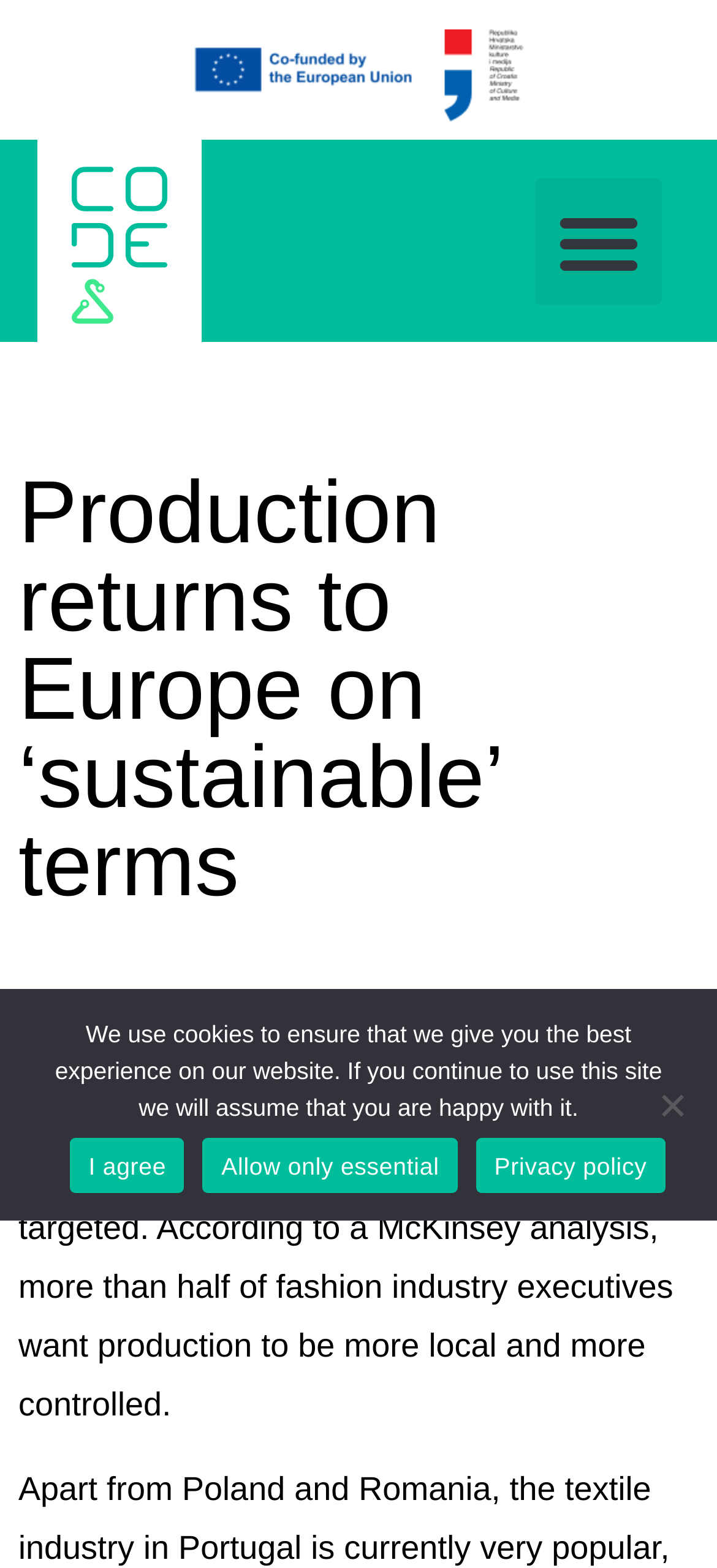What is the purpose of the 'Menu Toggle' button?
Provide a detailed and well-explained answer to the question.

The 'Menu Toggle' button is a button element with the text 'Menu Toggle', which suggests that its purpose is to toggle the menu, allowing users to access more options or features.